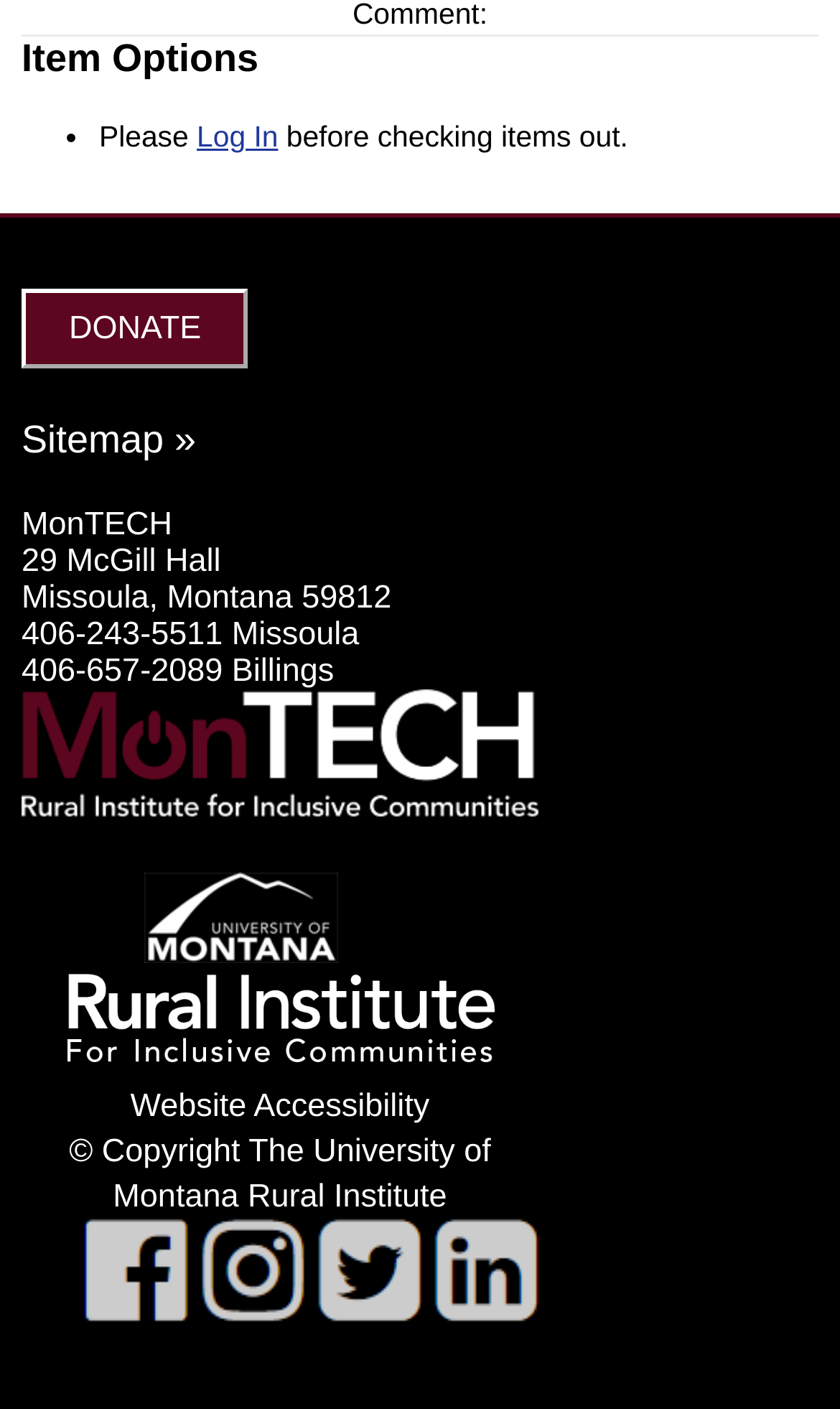Provide a brief response using a word or short phrase to this question:
What is the purpose of the 'Log In' link?

To log in to the website